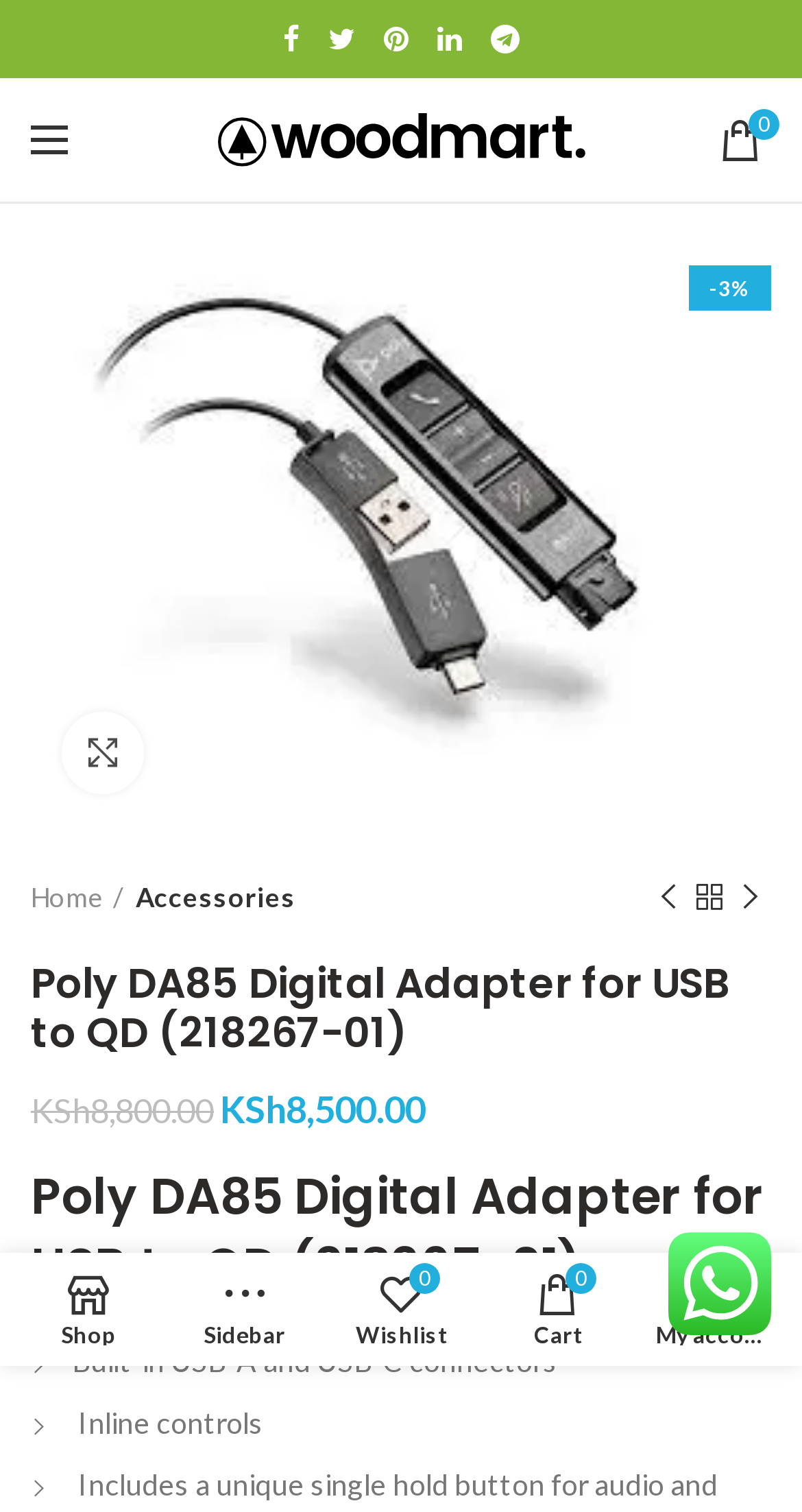Extract the bounding box coordinates for the described element: "Menu and widgets". The coordinates should be represented as four float numbers between 0 and 1: [left, top, right, bottom].

None